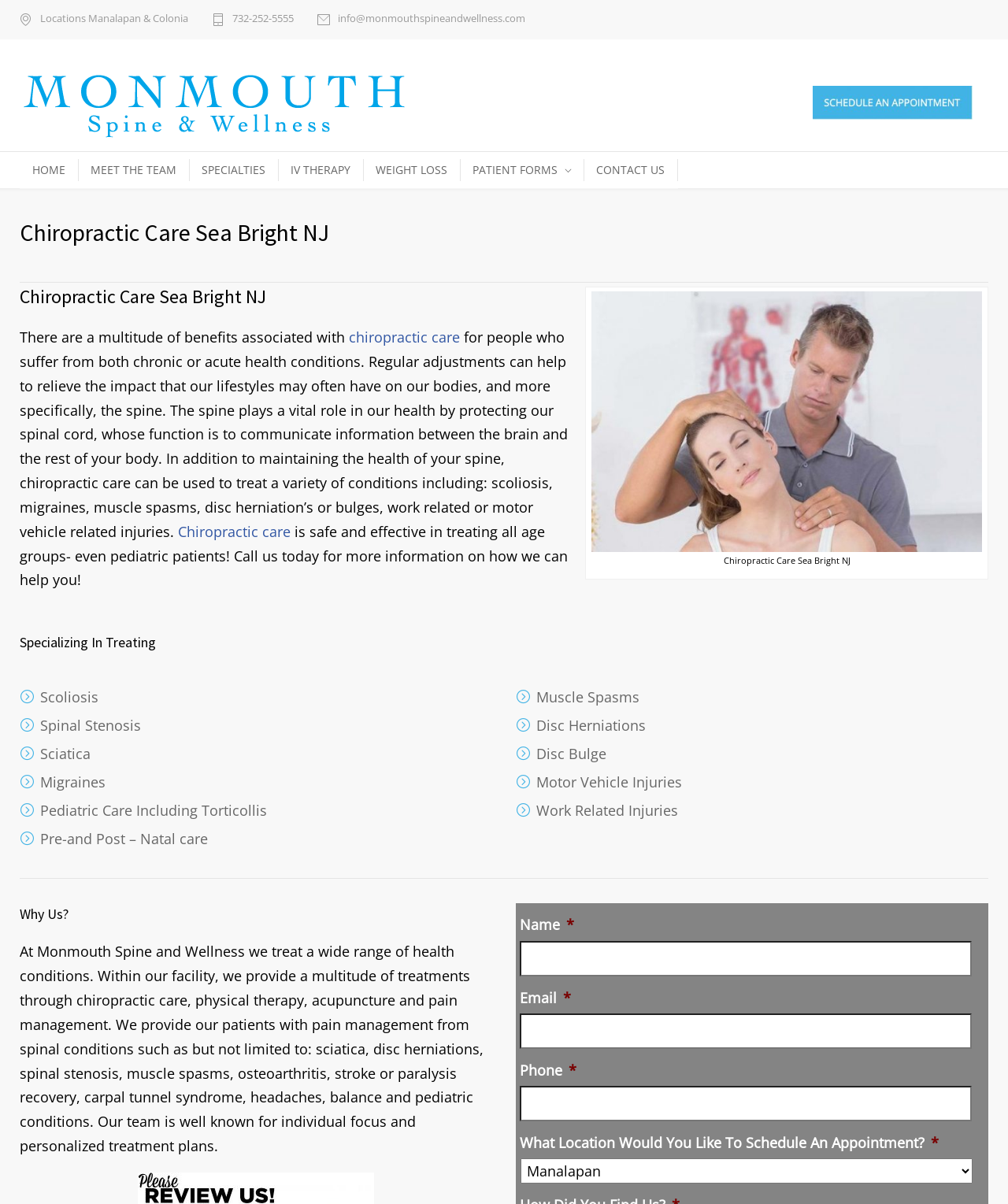What services does the clinic offer?
Could you please answer the question thoroughly and with as much detail as possible?

I found the list of services by reading the section titled 'Why Us?'. This section describes the clinic's services, which include chiropractic care, physical therapy, acupuncture, and pain management.